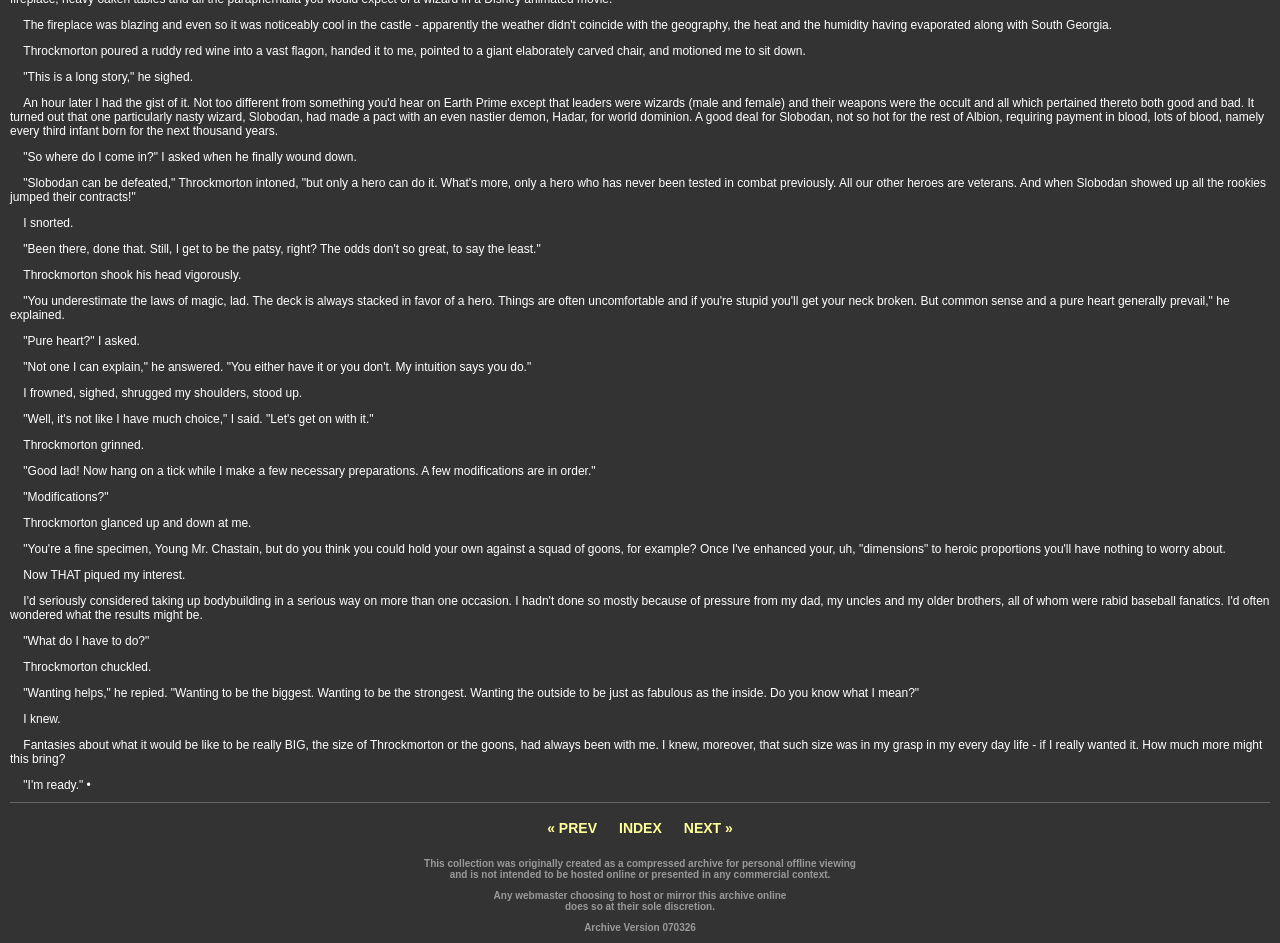Locate the bounding box coordinates of the UI element described by: "« PREV". Provide the coordinates as four float numbers between 0 and 1, formatted as [left, top, right, bottom].

[0.427, 0.87, 0.466, 0.887]